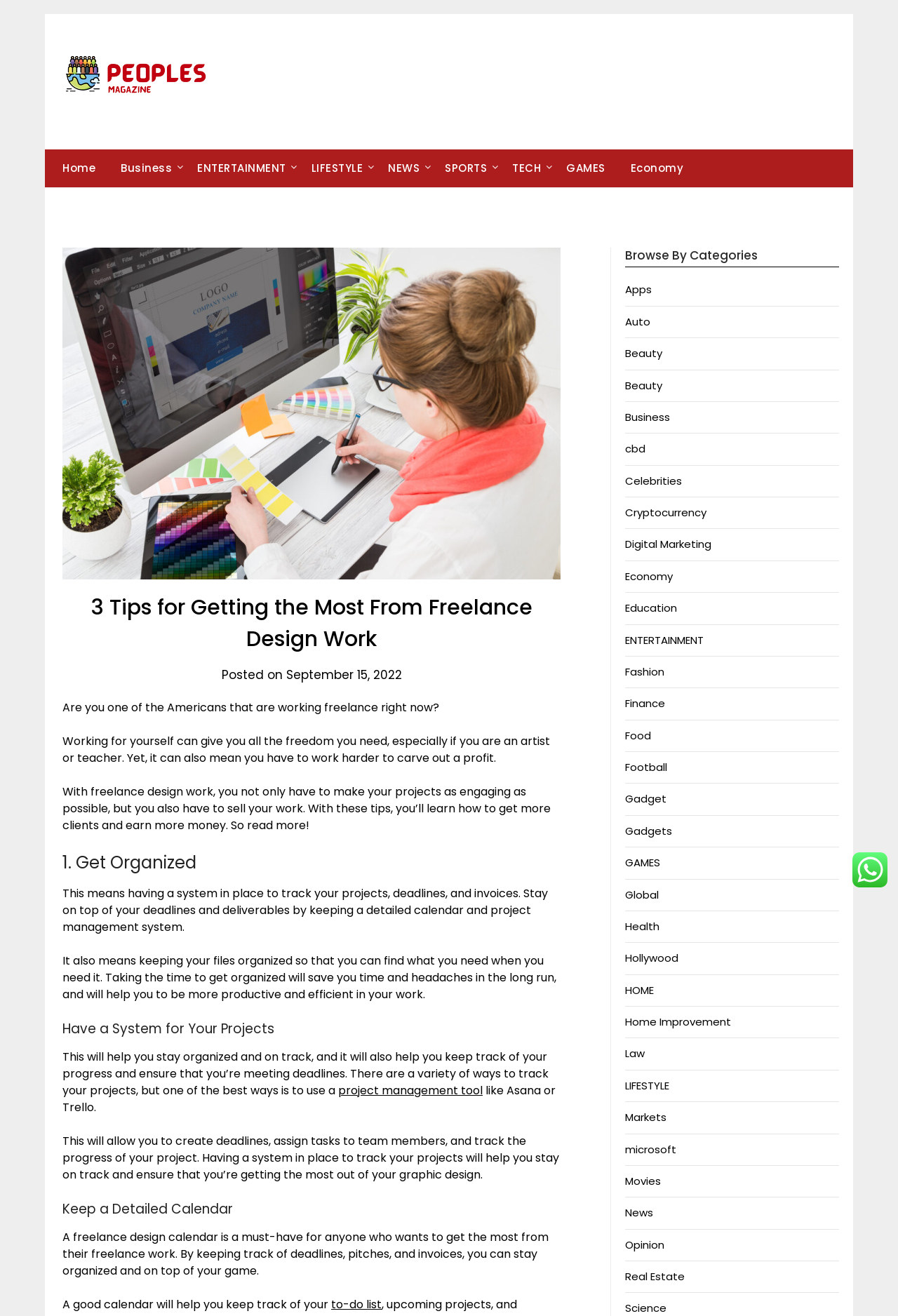Give a one-word or short-phrase answer to the following question: 
What is the topic of the article?

Freelance design work